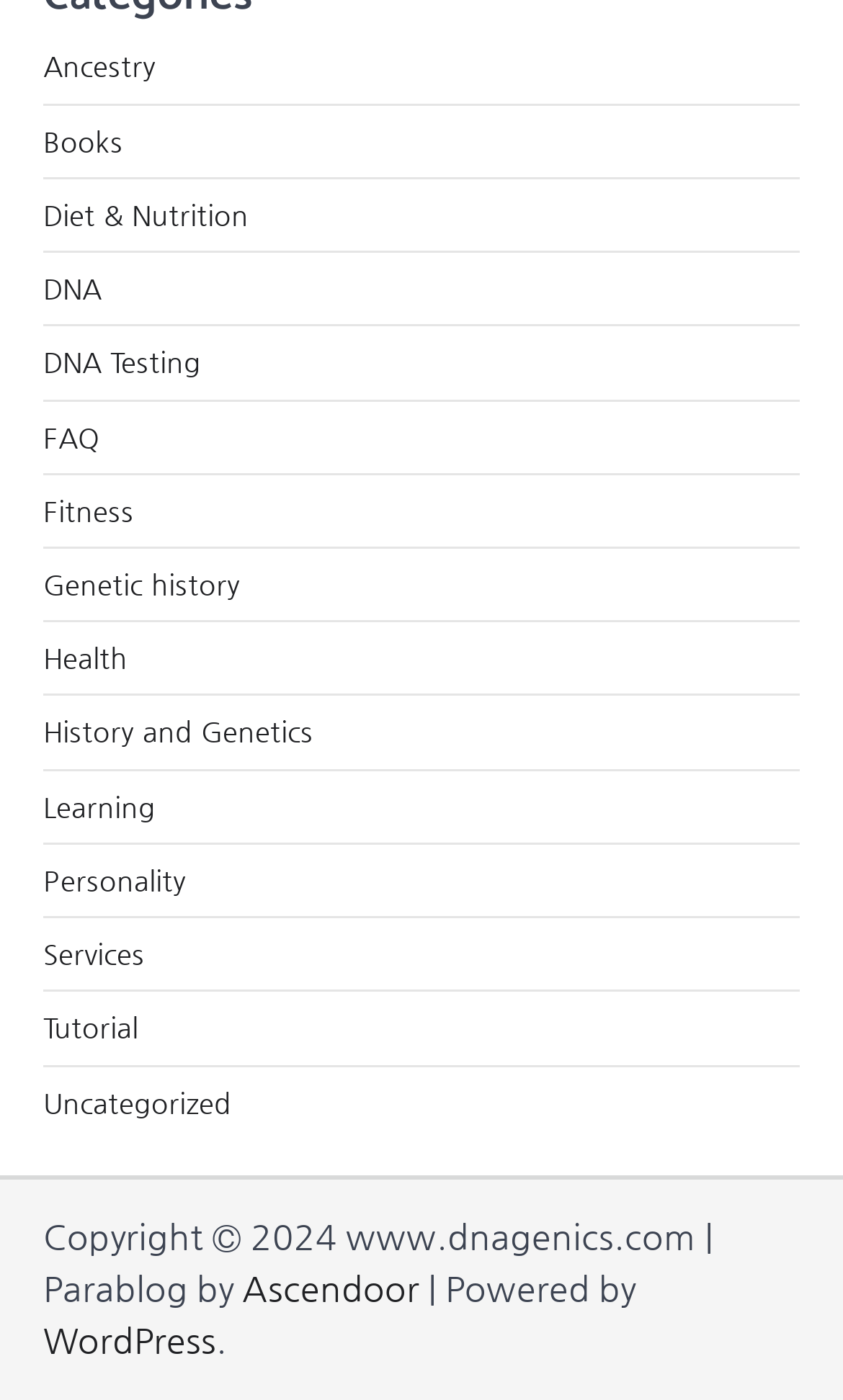Locate the bounding box coordinates of the clickable region necessary to complete the following instruction: "Click on Ancestry". Provide the coordinates in the format of four float numbers between 0 and 1, i.e., [left, top, right, bottom].

[0.051, 0.036, 0.185, 0.059]